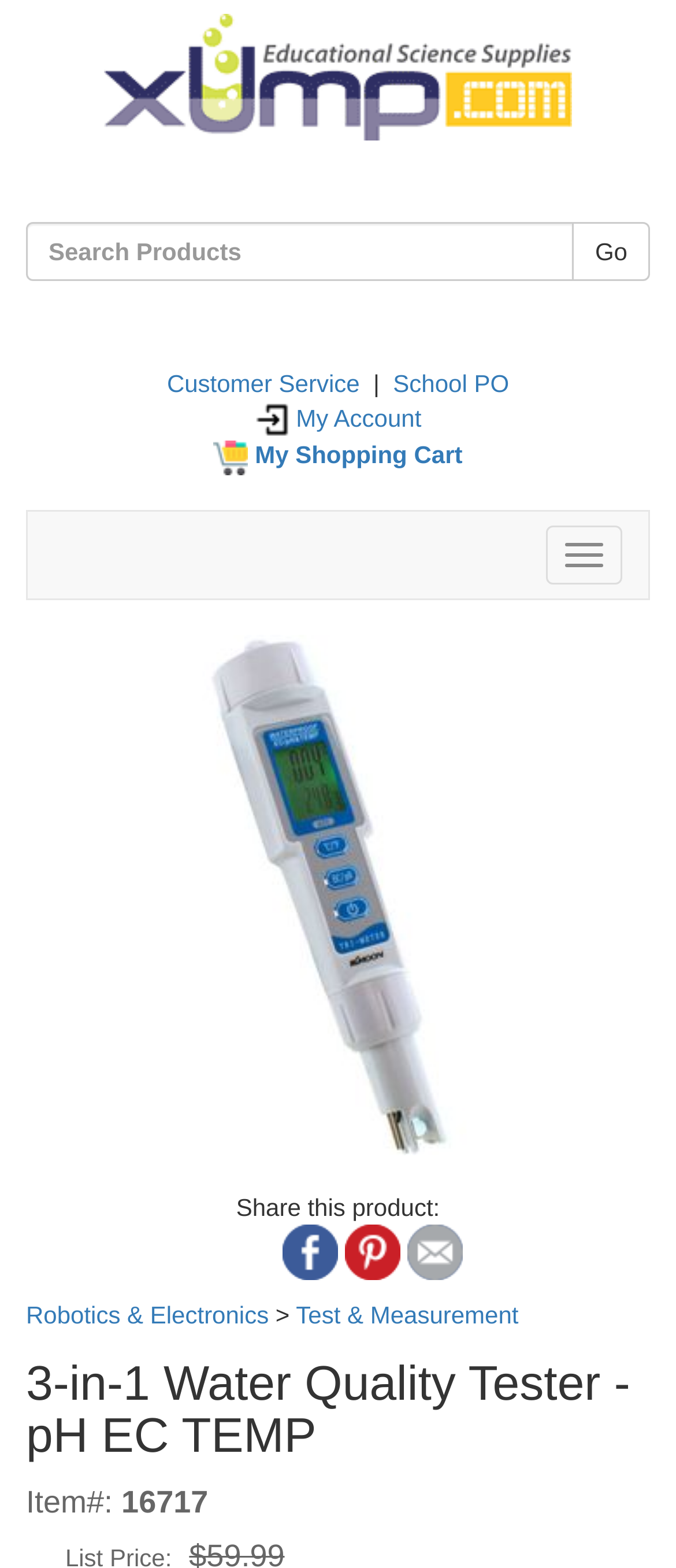Review the image closely and give a comprehensive answer to the question: What is the name of the product?

I found the product name by looking at the heading element with the text '3-in-1 Water Quality Tester - pH EC TEMP' which is likely to be the product title.